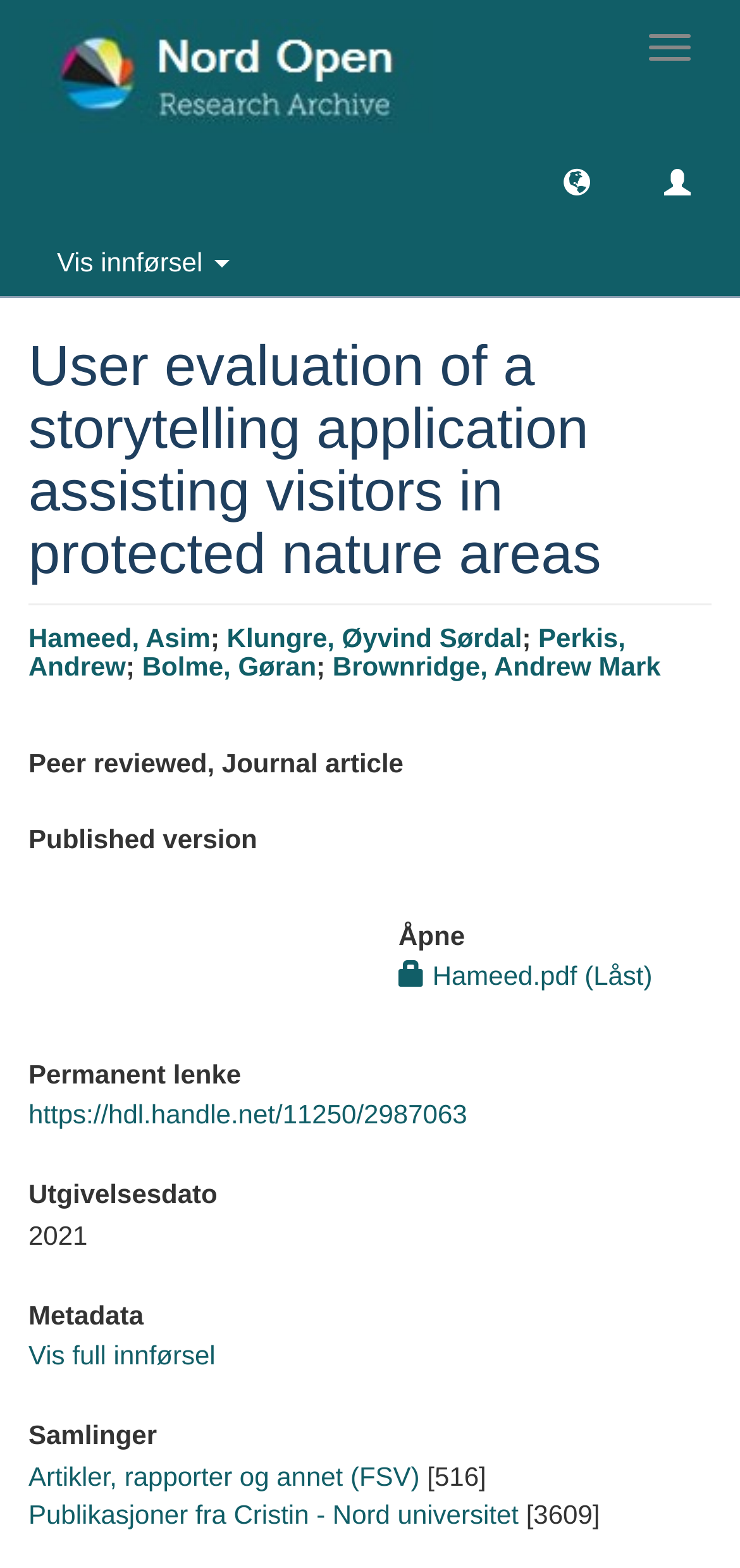Create an in-depth description of the webpage, covering main sections.

The webpage is about a research article titled "User evaluation of a storytelling application assisting visitors in protected nature areas" on the Nord Open Research Archive platform. 

At the top, there is a navigation toggle button on the right side, followed by a logo link on the left side. Below the logo, there are three buttons aligned horizontally, with the first button being "Vis innførsel" (meaning "View input" in Norwegian). 

The main content area starts with a heading displaying the title of the research article. Below the title, there is a list of authors, including Hameed, Asim; Klungre, Øyvind Sørdal; Perkis, Andrew; Bolme, Gøran; and Brownridge, Andrew Mark, with each author's name being a clickable link. 

Following the author list, there are several headings and links providing information about the article, such as the publication type (Peer reviewed, Journal article), the published version, and a link to open the article. There is also a link to download the article in PDF format, labeled "Hameed.pdf (Låst)".

Further down, there are headings and links providing additional metadata about the article, including the permanent link, publication date (2021), and metadata. There is also a link to view the full metadata and a section titled "Samlinger" (meaning "Collections" in Norwegian), which lists the article's collections, including "Artikler, rapporter og annet (FSV)" and "Publikasjoner fra Cristin - Nord universitet", with the number of items in each collection displayed in brackets.